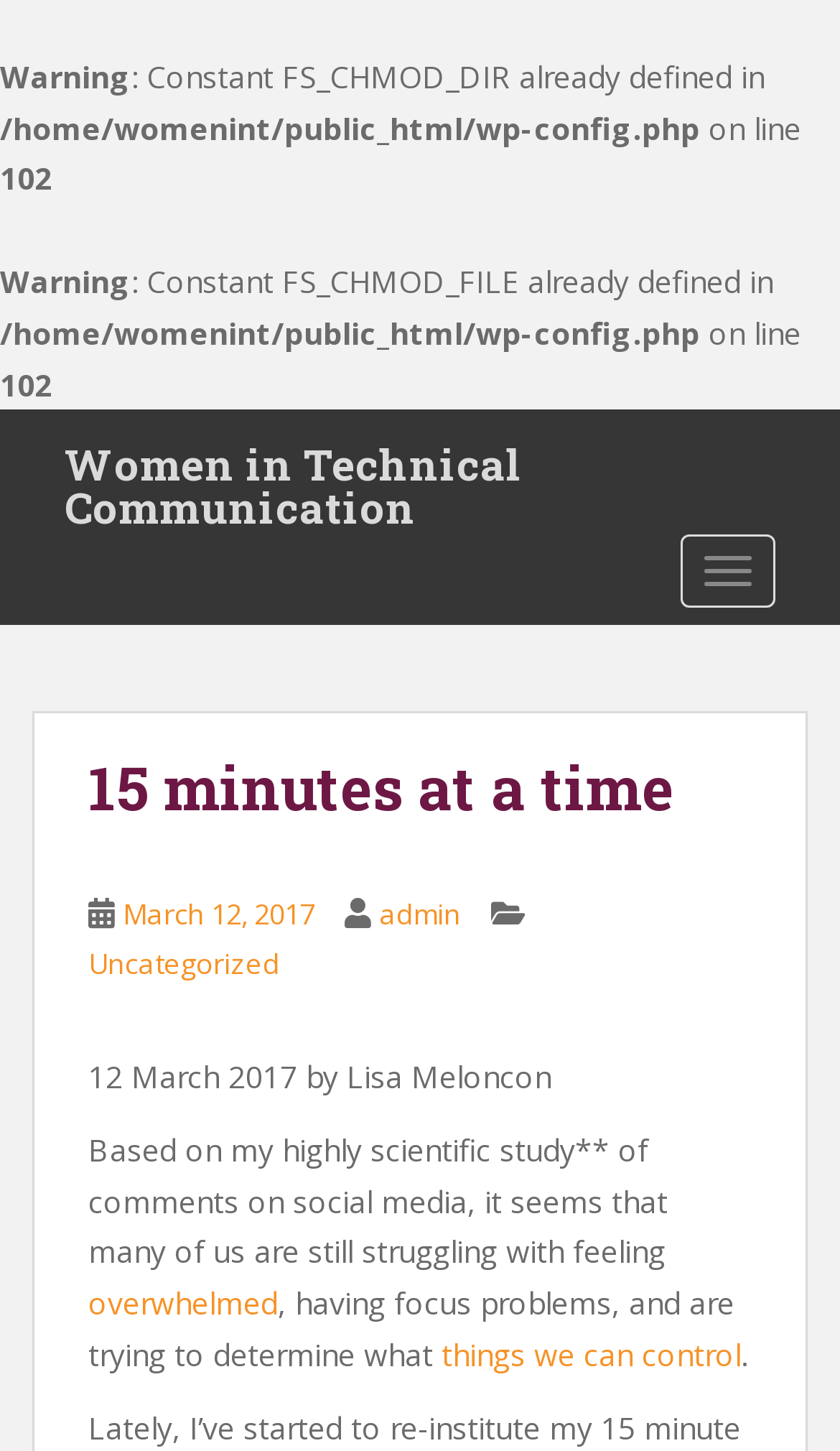Detail the features and information presented on the webpage.

The webpage is about Women in Technical Communication, with a focus on a specific article titled "15 minutes at a time". At the top of the page, there are several warning messages related to PHP configuration files, which are likely technical issues with the website.

Below these warnings, there is a navigation link to "Women in Technical Communication" and a button to toggle navigation. The main content of the page is a blog post, which has a heading "15 minutes at a time" and a subheading with the date "March 12, 2017" and the author's name "Lisa Meloncon".

The blog post itself discusses feelings of being overwhelmed and struggling with focus, with links to related topics such as "overwhelmed" and "things we can control". The text is divided into paragraphs, with a clear structure and concise language.

On the right side of the page, there is a navigation menu with a toggle button, which suggests that there may be more content or categories available on the website. Overall, the webpage has a clear and organized structure, with a focus on the blog post and related information.